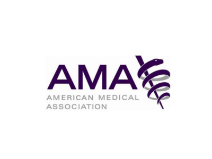What color represents professionalism in the AMA logo?
Provide a concise answer using a single word or phrase based on the image.

Purple